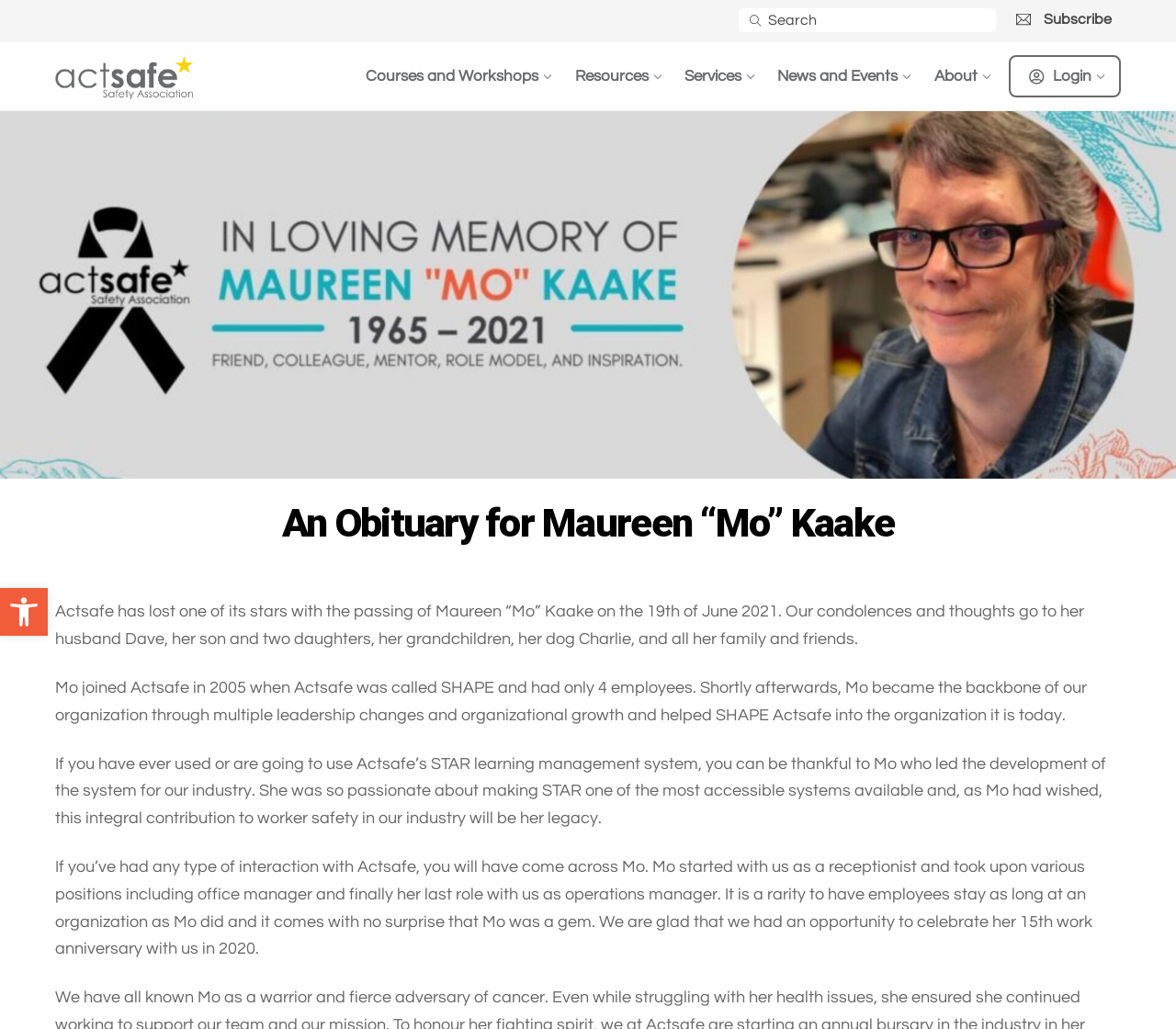Show the bounding box coordinates of the region that should be clicked to follow the instruction: "Open accessibility tools."

[0.0, 0.571, 0.041, 0.618]